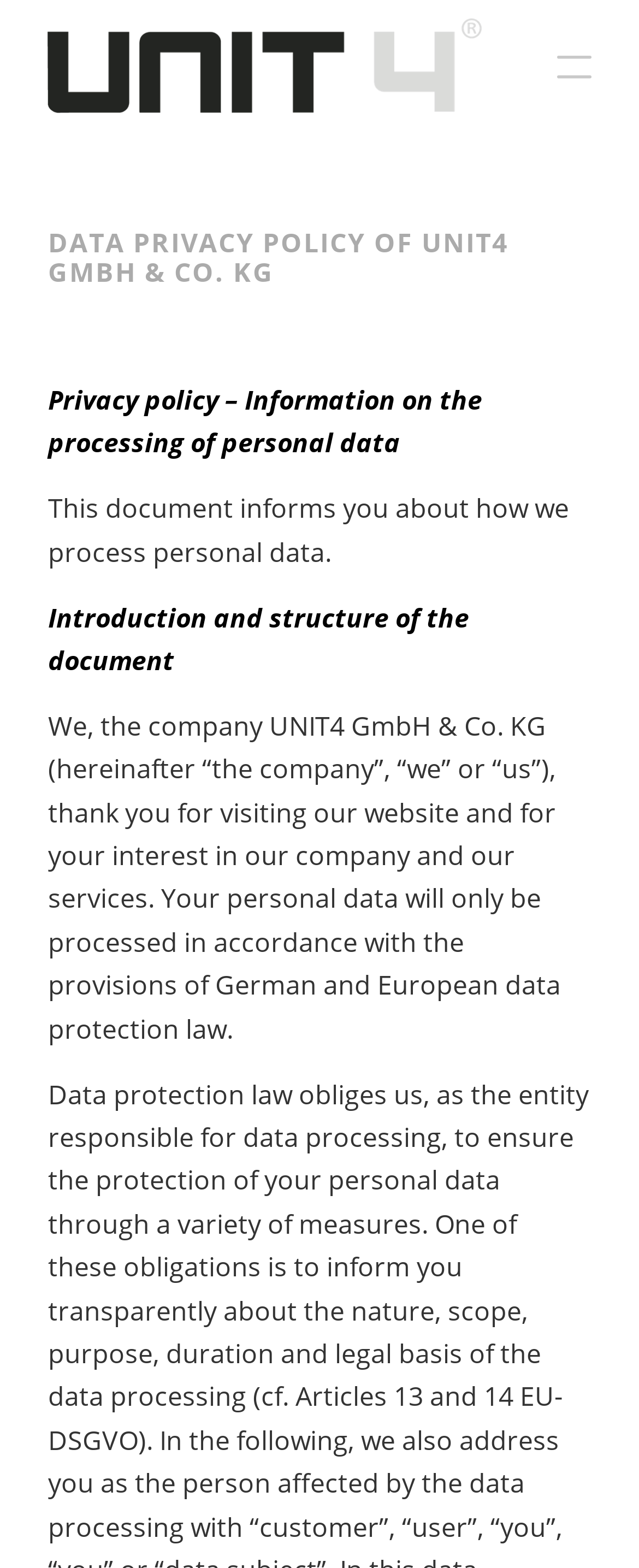Is there a menu link on the page?
Can you provide a detailed and comprehensive answer to the question?

I found a link element with the description 'Menu' which suggests that it is a menu link on the page.